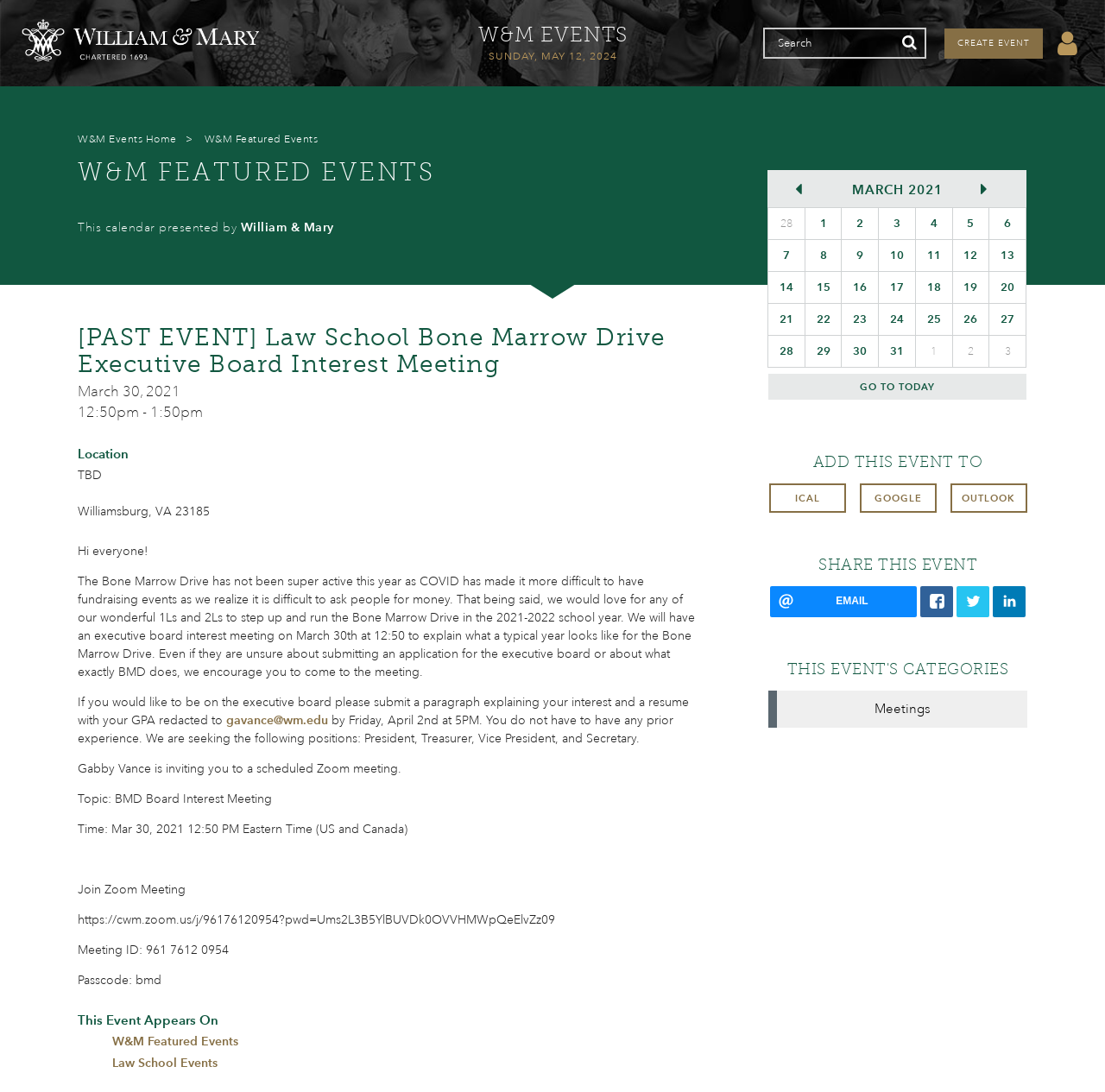What is the date of the Bone Marrow Drive Executive Board Interest Meeting?
Look at the image and provide a detailed response to the question.

The date of the meeting can be found in the event description, where it says 'March 30, 2021'.